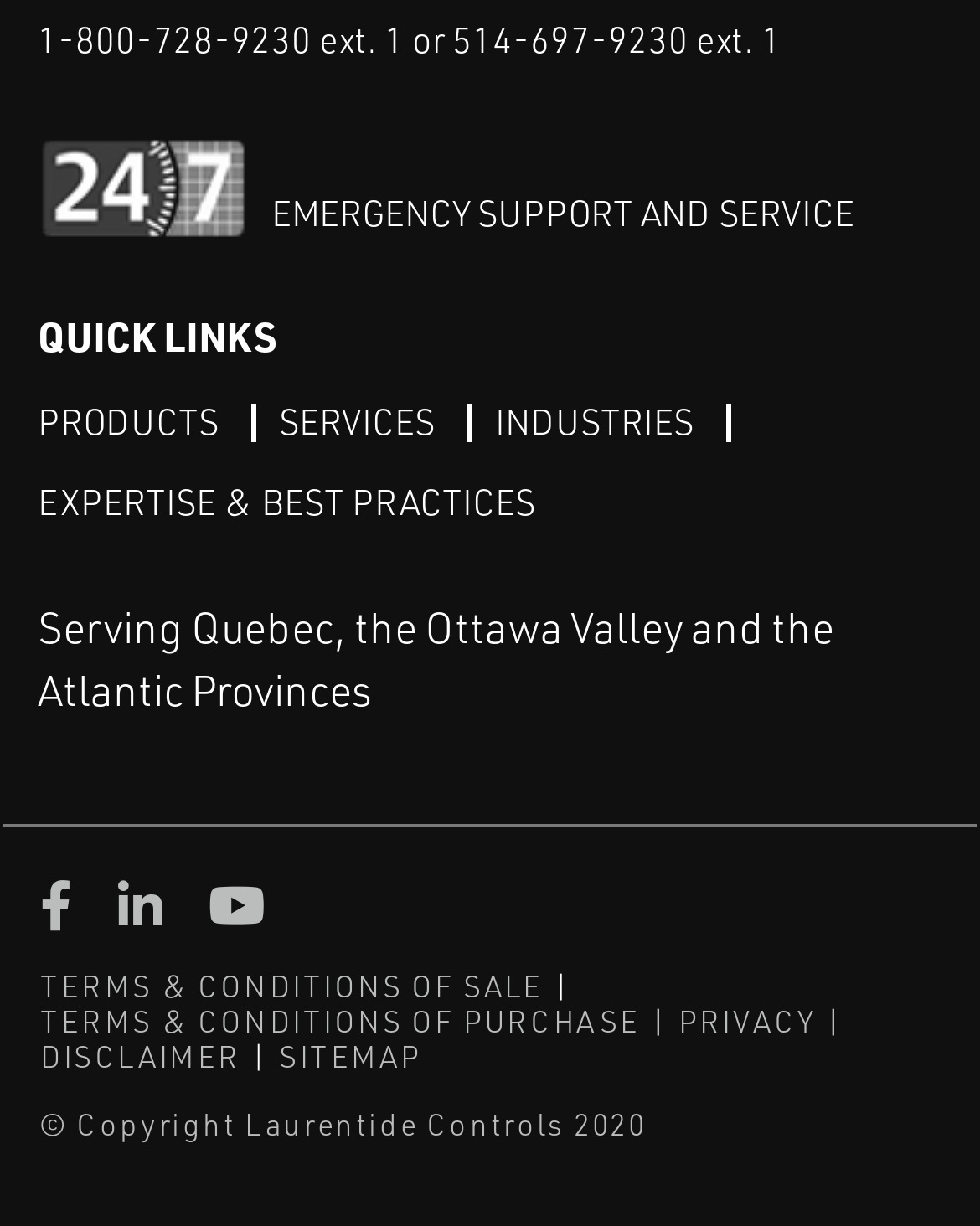Use a single word or phrase to answer the question:
What is the name of the company?

Laurentide Controls